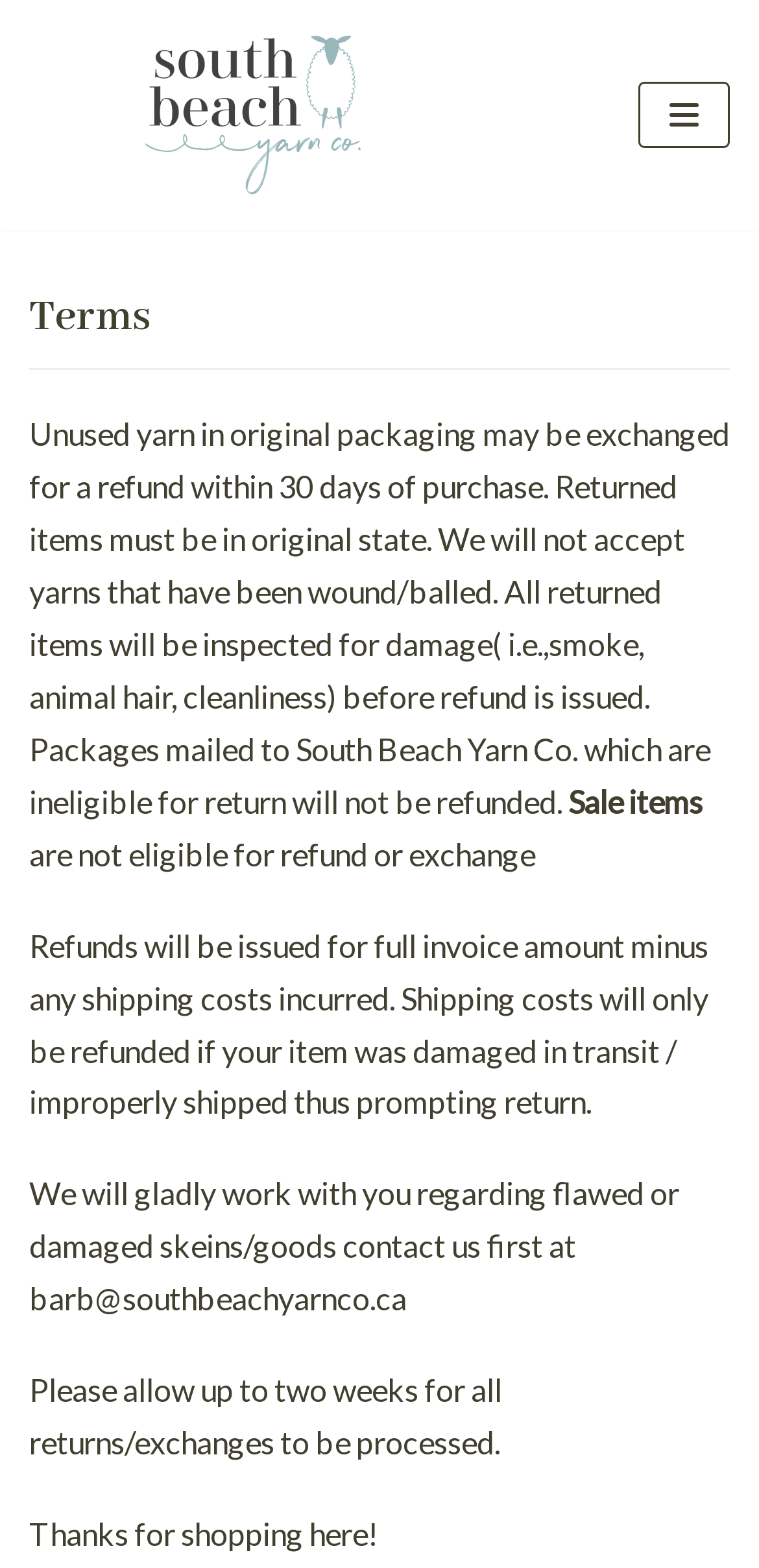How long do I have to return unused yarn?
Using the image, give a concise answer in the form of a single word or short phrase.

30 days